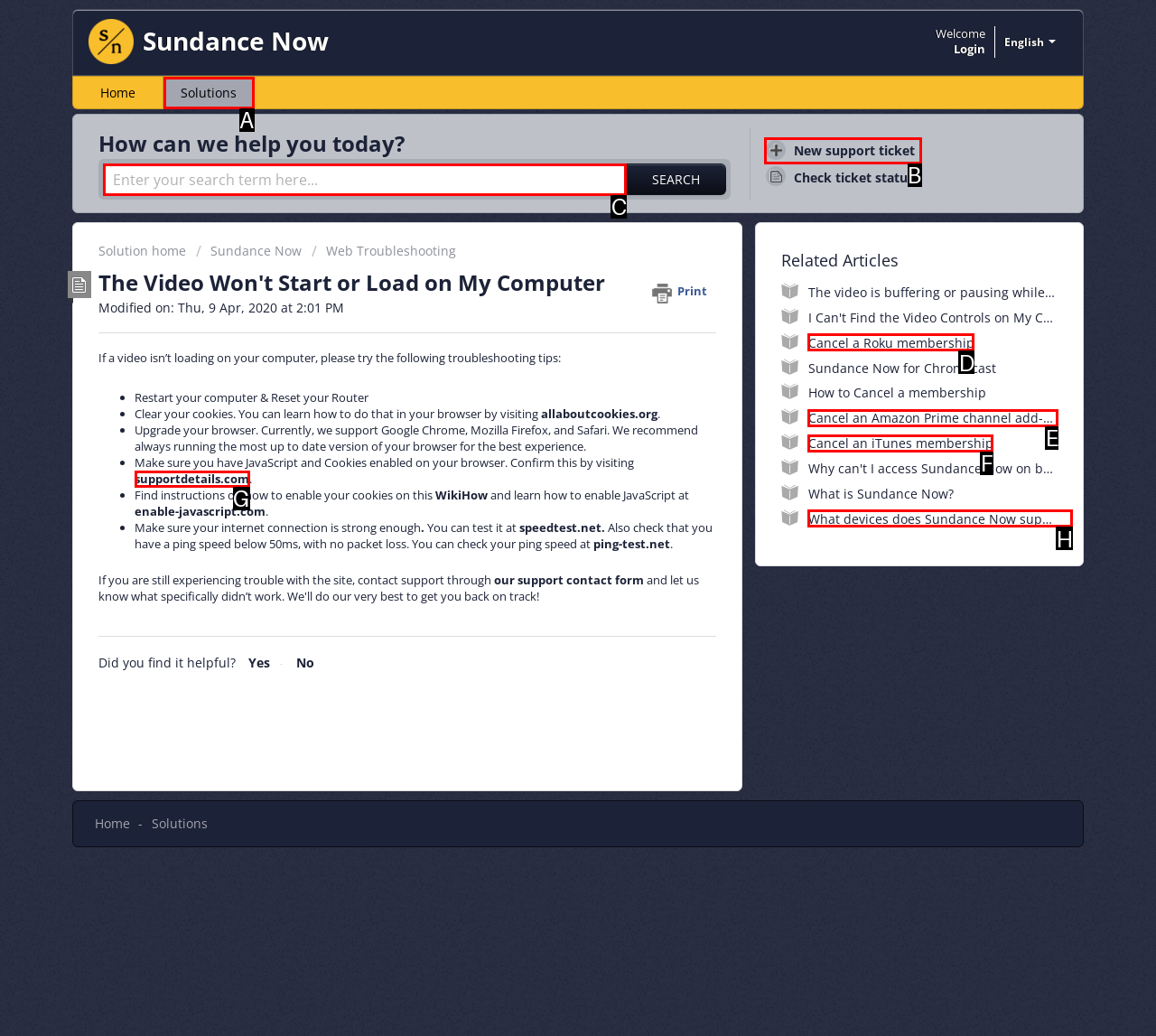Determine which UI element I need to click to achieve the following task: Open the support ticket page Provide your answer as the letter of the selected option.

B